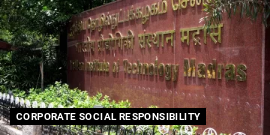Describe all elements and aspects of the image.

The image showcases the entrance plaque of the Indian Institute of Technology Madras (IIT Madras), prominently displaying the phrase "CORPORATE SOCIAL RESPONSIBILITY." This reflects the institution's commitment to integrating sustainable practices and contributing positively to society through various initiatives. Surrounded by lush greenery, the plaque symbolizes IIT Madras's role in fostering innovation and research in areas related to corporate social responsibility, particularly in the realm of technology and education. The setting conveys a harmonious blend of nature and academic excellence, highlighting the institute's dedication to environmental sustainability and community engagement.